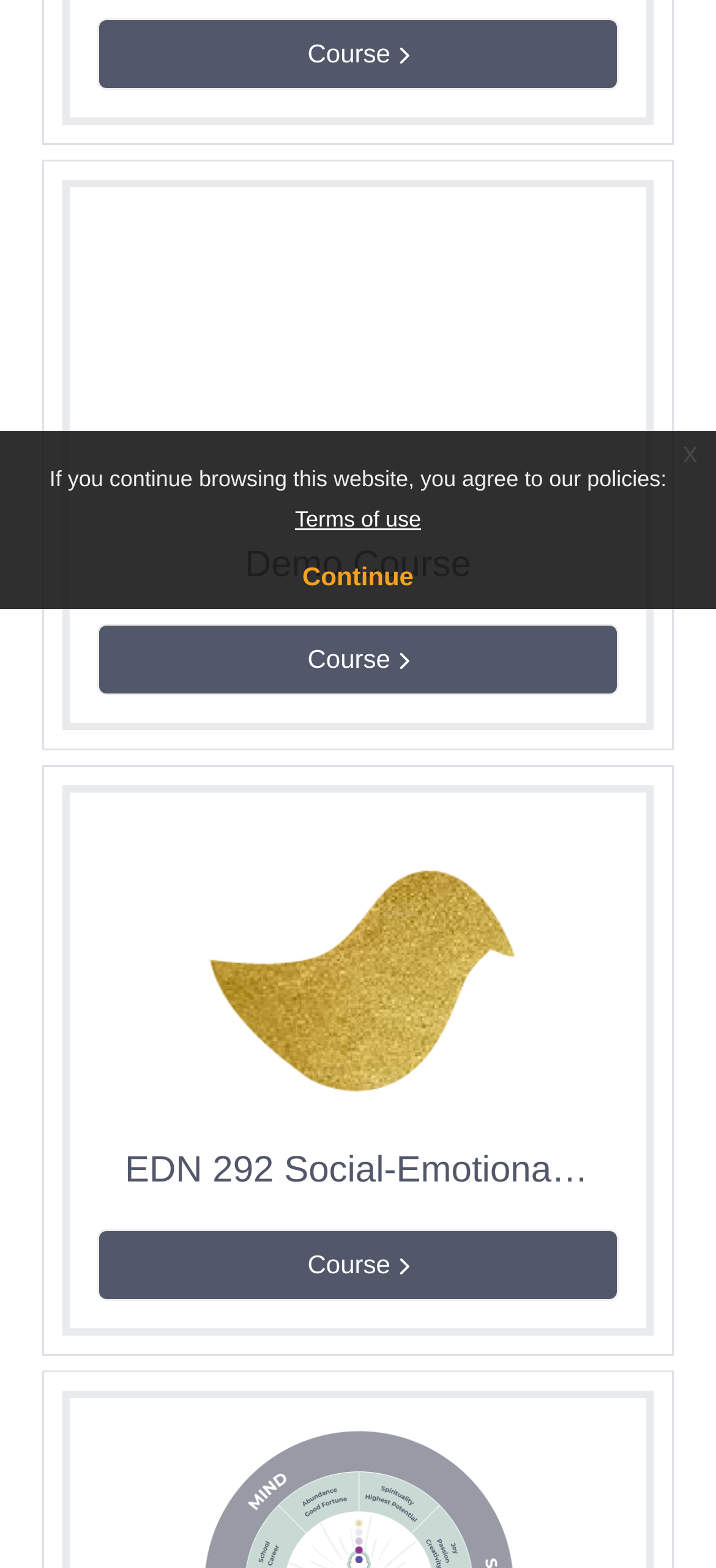Using the description: "Scroll to top", identify the bounding box of the corresponding UI element in the screenshot.

None